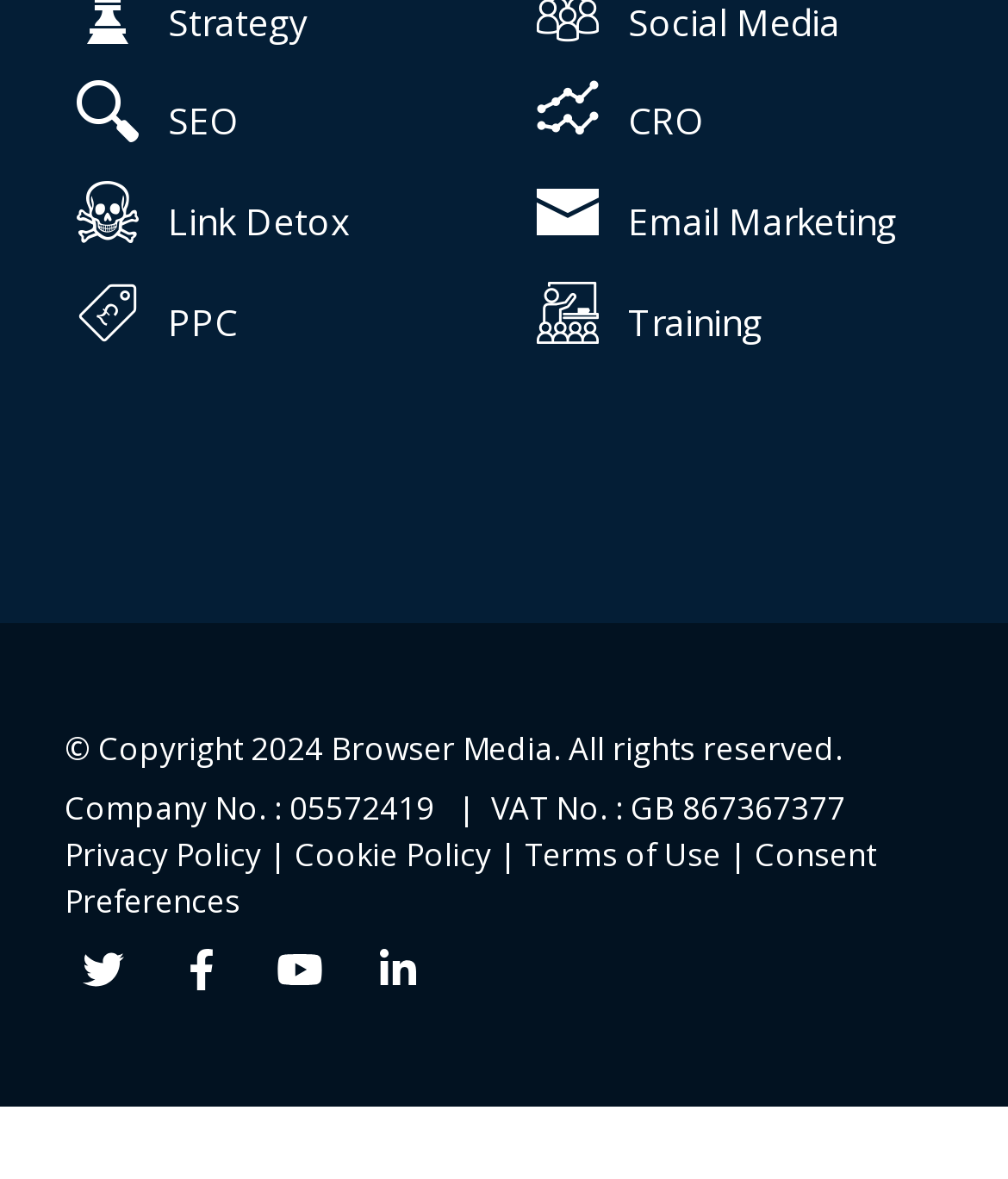Return the bounding box coordinates of the UI element that corresponds to this description: "SAN & Data Centers". The coordinates must be given as four float numbers in the range of 0 and 1, [left, top, right, bottom].

None